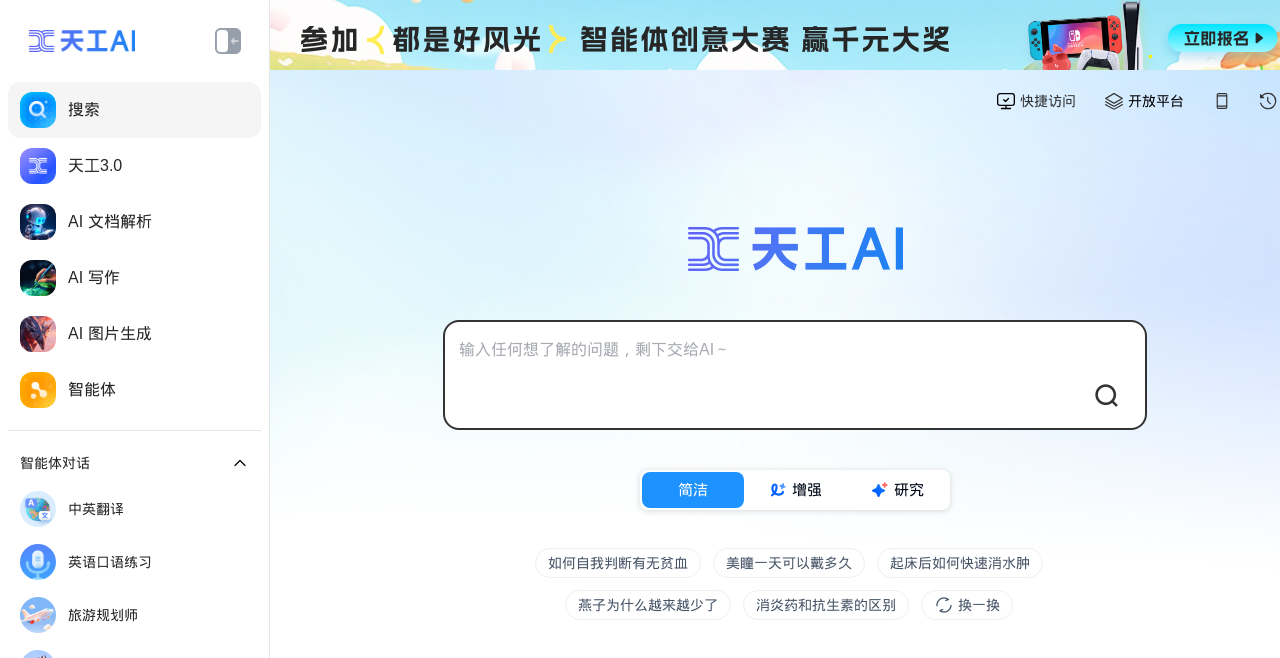Create a detailed narrative of the webpage’s visual and textual elements.

This webpage is about "天工" (Tiangong), an AI assistant that can search, chat, write, and draw. At the top, there are two small images on the left and right sides, respectively. Below them, there are five links: "搜索" (Search), "天工3.0" (Tiangong 3.0), "AI 文档解析" (AI Document Analysis), "AI 写作" (AI Writing), and "AI 图片生成" (AI Image Generation).

On the left side, there is a section with the title "智能体对话" (Smart Dialogue) and an image next to it. Below this section, there are three lines of text: "中英翻译" (Chinese-English Translation), "英语口语练习" (English Speaking Practice), and "旅游规划师" (Travel Planner).

On the right side, there is a large image that takes up most of the space. Above it, there are three small images and two lines of text: "快捷访问" (Quick Access) and "开放平台" (Open Platform). Below the large image, there is a textbox with a prompt "输入任何想了解的问题，剩下交给AI～" (Enter any question you want to know, and let AI handle the rest).

In the middle of the page, there are three sections with images and text: "简洁" (Simple), "增强" (Enhanced), and "研究" (Research). Below these sections, there are four lines of text that appear to be sample questions or topics, such as "如何自我判断有无贫血" (How to self-diagnose anemia) and "美瞳一天可以戴多久" (How long can I wear beautiful contact lenses in a day). Finally, there is a button that says "换一换" (Change).